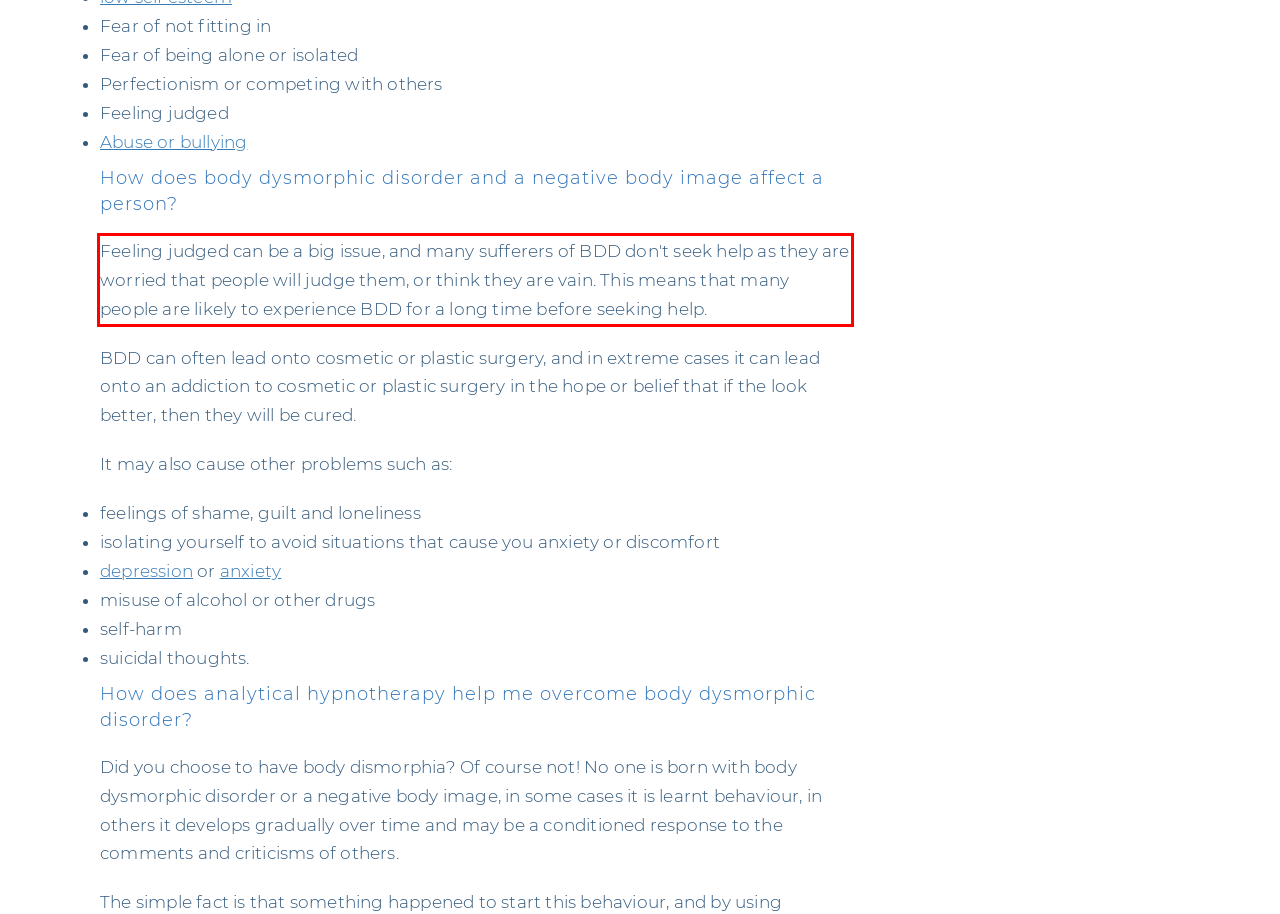Please recognize and transcribe the text located inside the red bounding box in the webpage image.

Feeling judged can be a big issue, and many sufferers of BDD don't seek help as they are worried that people will judge them, or think they are vain. This means that many people are likely to experience BDD for a long time before seeking help.